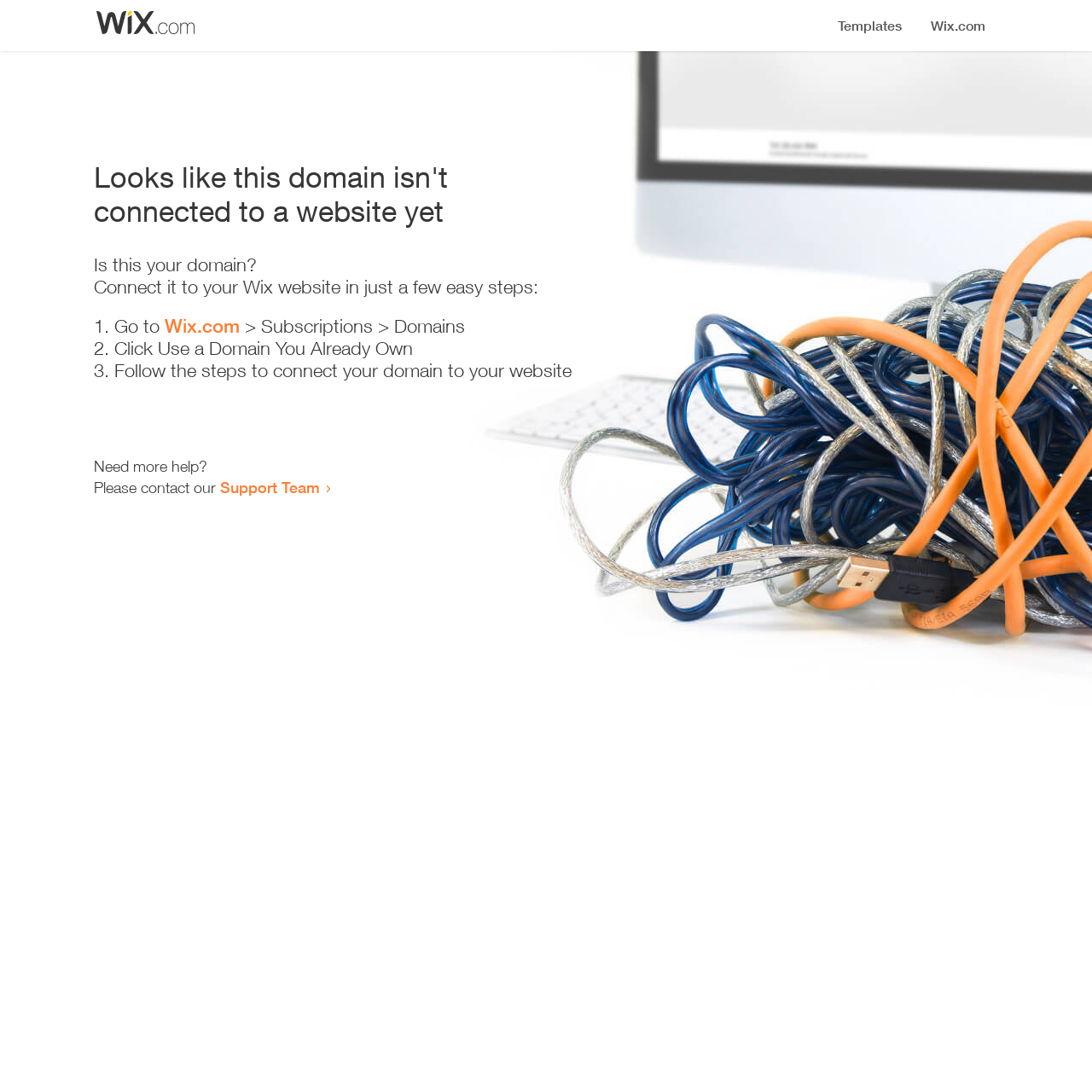Look at the image and answer the question in detail:
What is the first step to connect a domain to a website?

I analyzed the list of steps on the webpage and found that the first step is to 'Go to Wix.com', which is indicated by the static text element with a bounding box coordinate of [0.105, 0.288, 0.151, 0.309] and the link element with a bounding box coordinate of [0.151, 0.288, 0.22, 0.309].